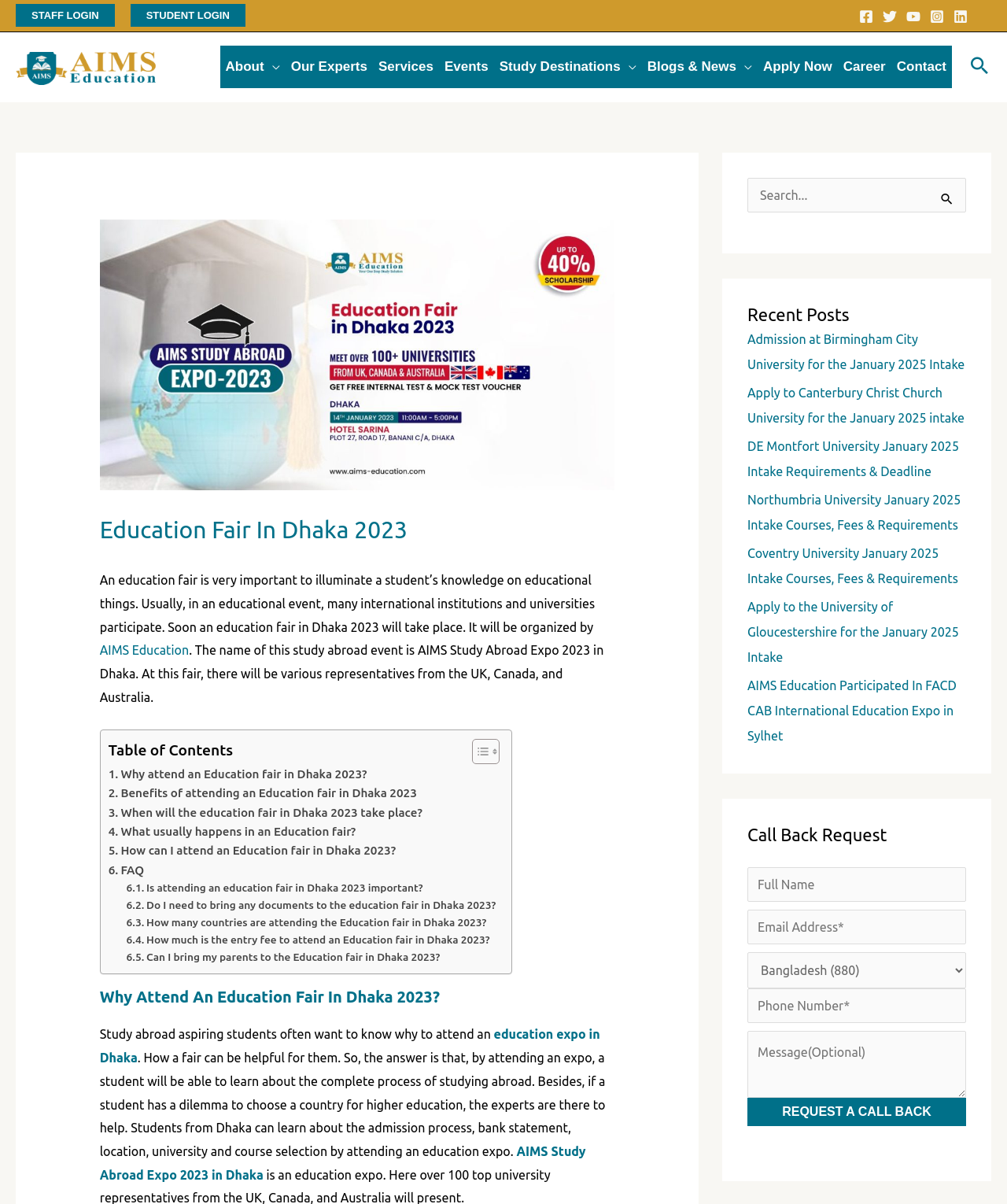Pinpoint the bounding box coordinates of the clickable element to carry out the following instruction: "Search for something."

[0.742, 0.148, 0.959, 0.183]